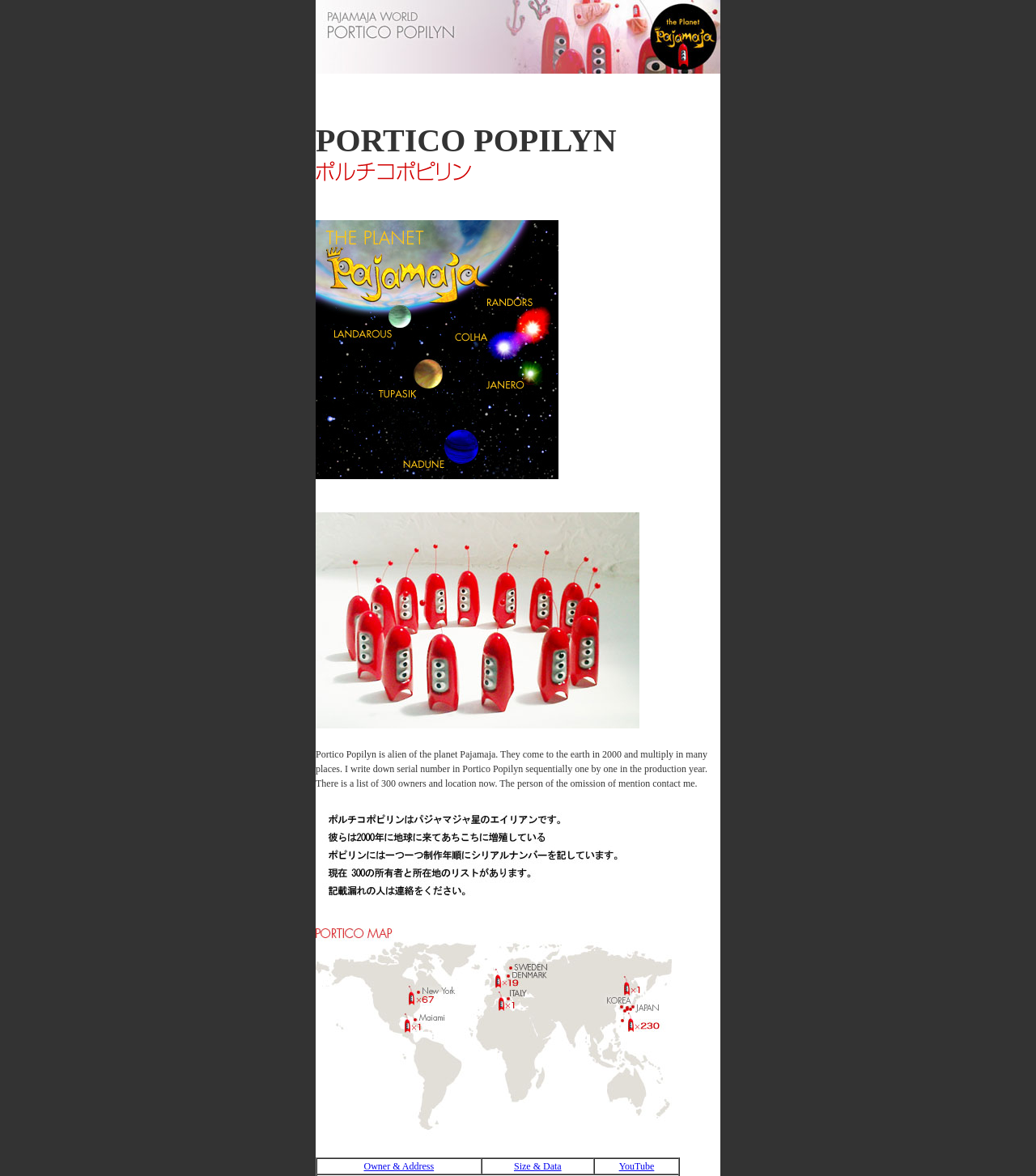Refer to the image and offer a detailed explanation in response to the question: What language is the Japanese flag icon representing?

The answer can be found in the image element 'japanese' which is a visual representation of the Japanese flag, indicating the language.